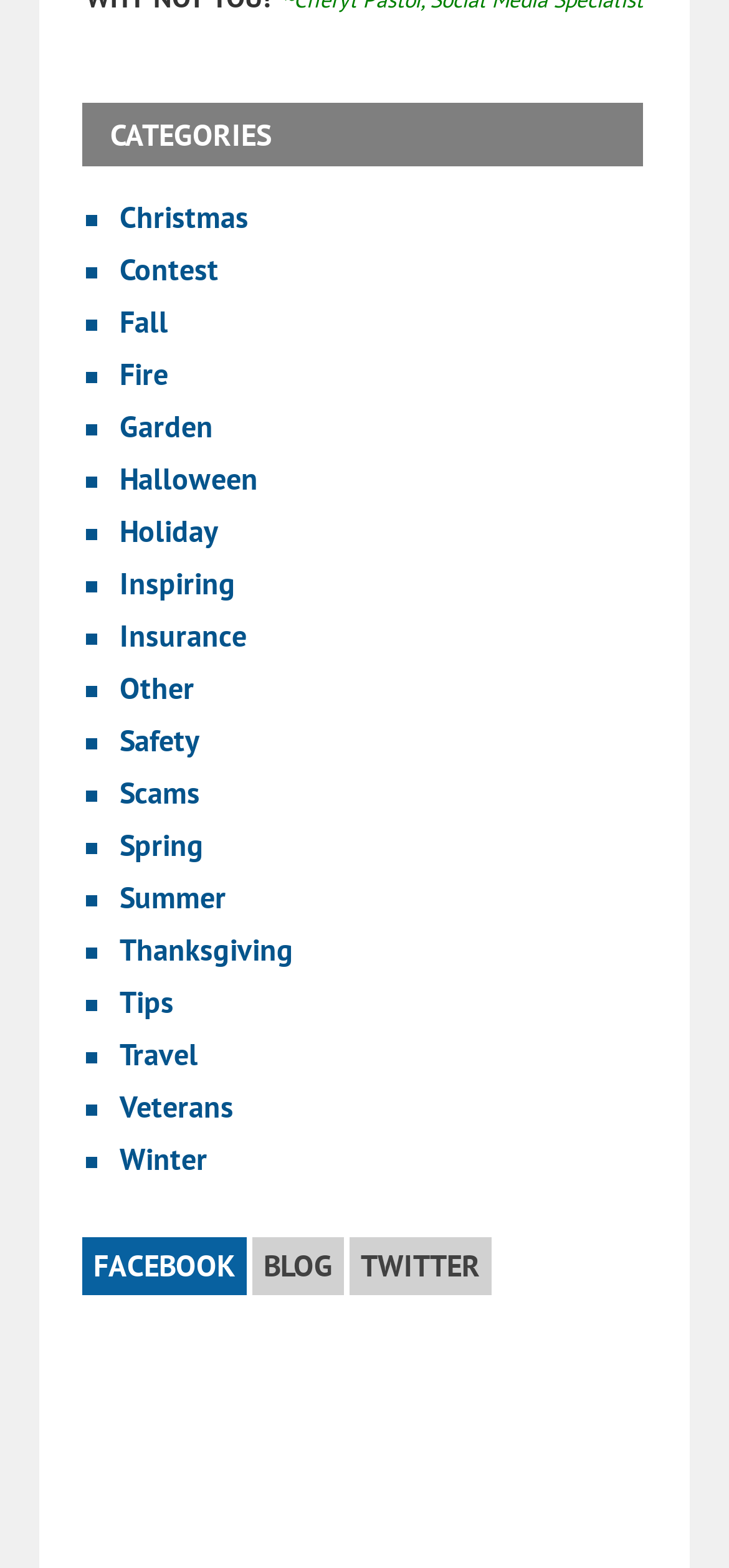Use a single word or phrase to respond to the question:
What is the category above 'Christmas'?

CATEGORIES